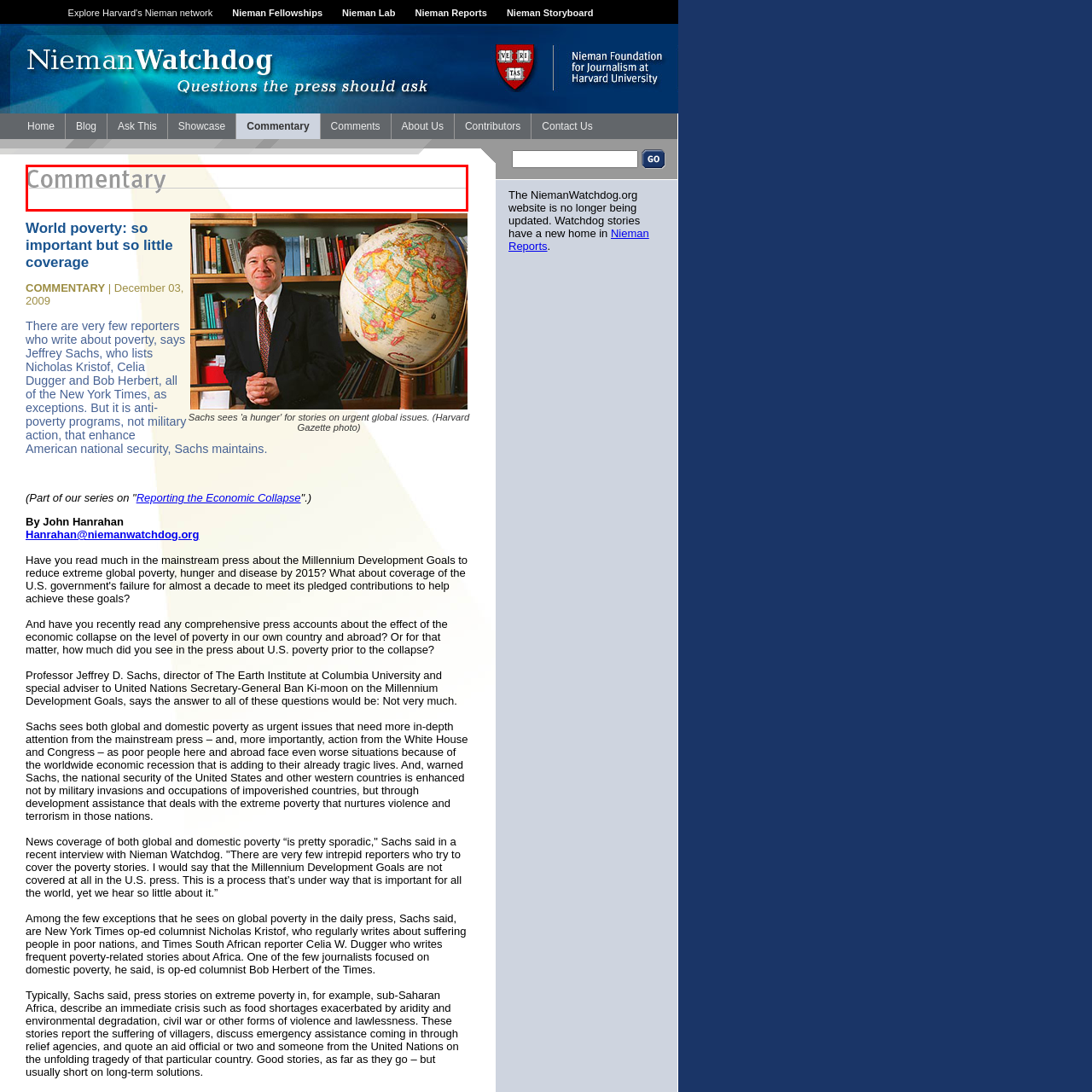Focus on the content inside the red-outlined area of the image and answer the ensuing question in detail, utilizing the information presented: Who is quoted in the article?

The article features a quote from Professor Jeffrey Sachs, emphasizing his call for greater media engagement with the realities faced by impoverished communities worldwide.